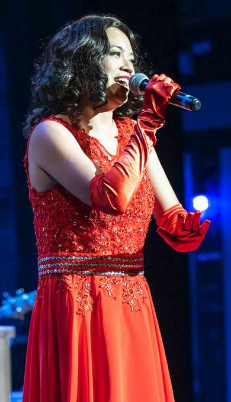Describe all the elements in the image with great detail.

The image showcases a talented singer passionately performing on stage, dressed in an elegant red gown adorned with intricate beading that sparkles under the stage lights. Her long, satin red gloves complement her outfit beautifully as she holds a microphone, fully engaged in her performance. Her hairstyle, featuring soft waves, adds to the vintage charm reminiscent of the glamorous looks from the Big Band era. The background hints at a lively atmosphere, perfect for a nostalgic musical experience that transports the audience back to the vibrant days of classic American music. This performance is part of a broader celebration of the Big Band genre, featuring iconic music and style from the era.